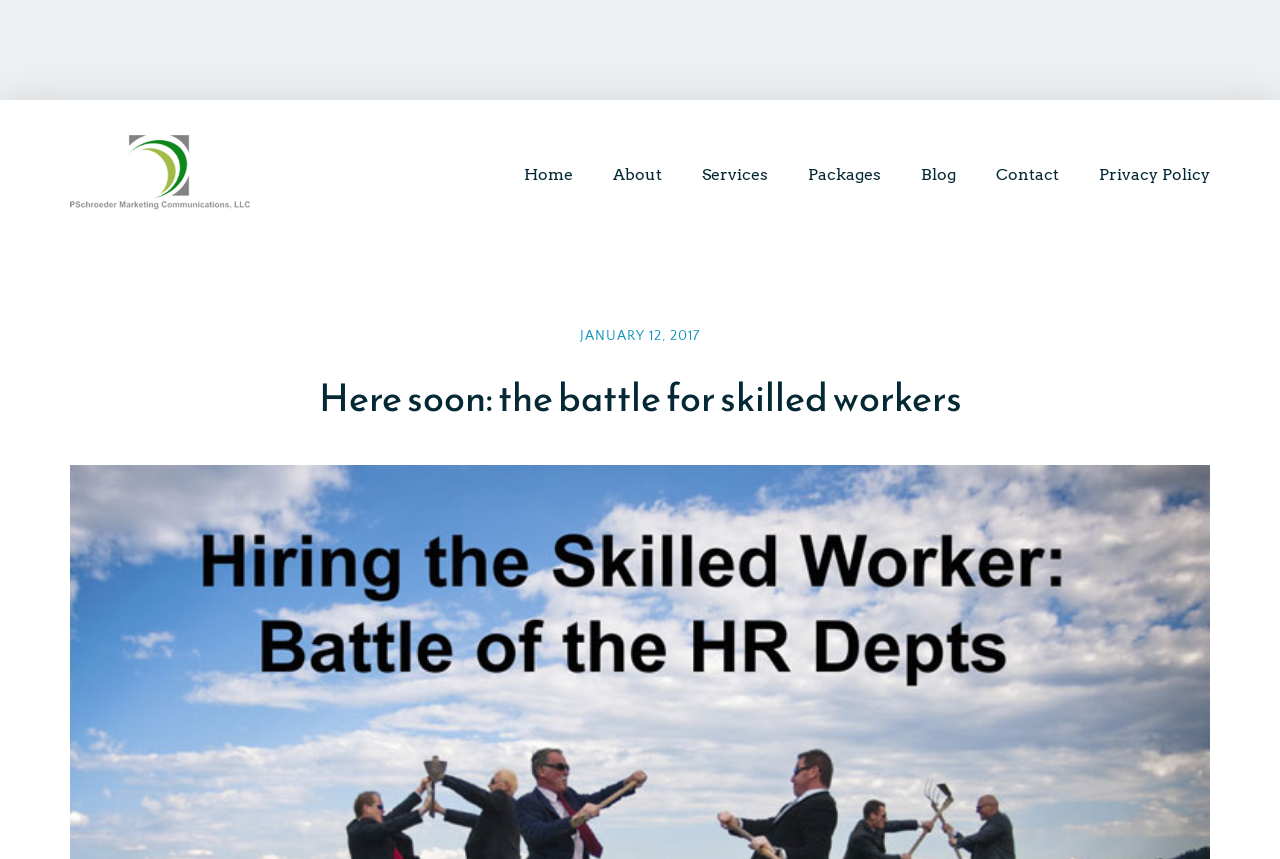Locate the bounding box coordinates of the element's region that should be clicked to carry out the following instruction: "view services offered". The coordinates need to be four float numbers between 0 and 1, i.e., [left, top, right, bottom].

[0.548, 0.186, 0.6, 0.221]